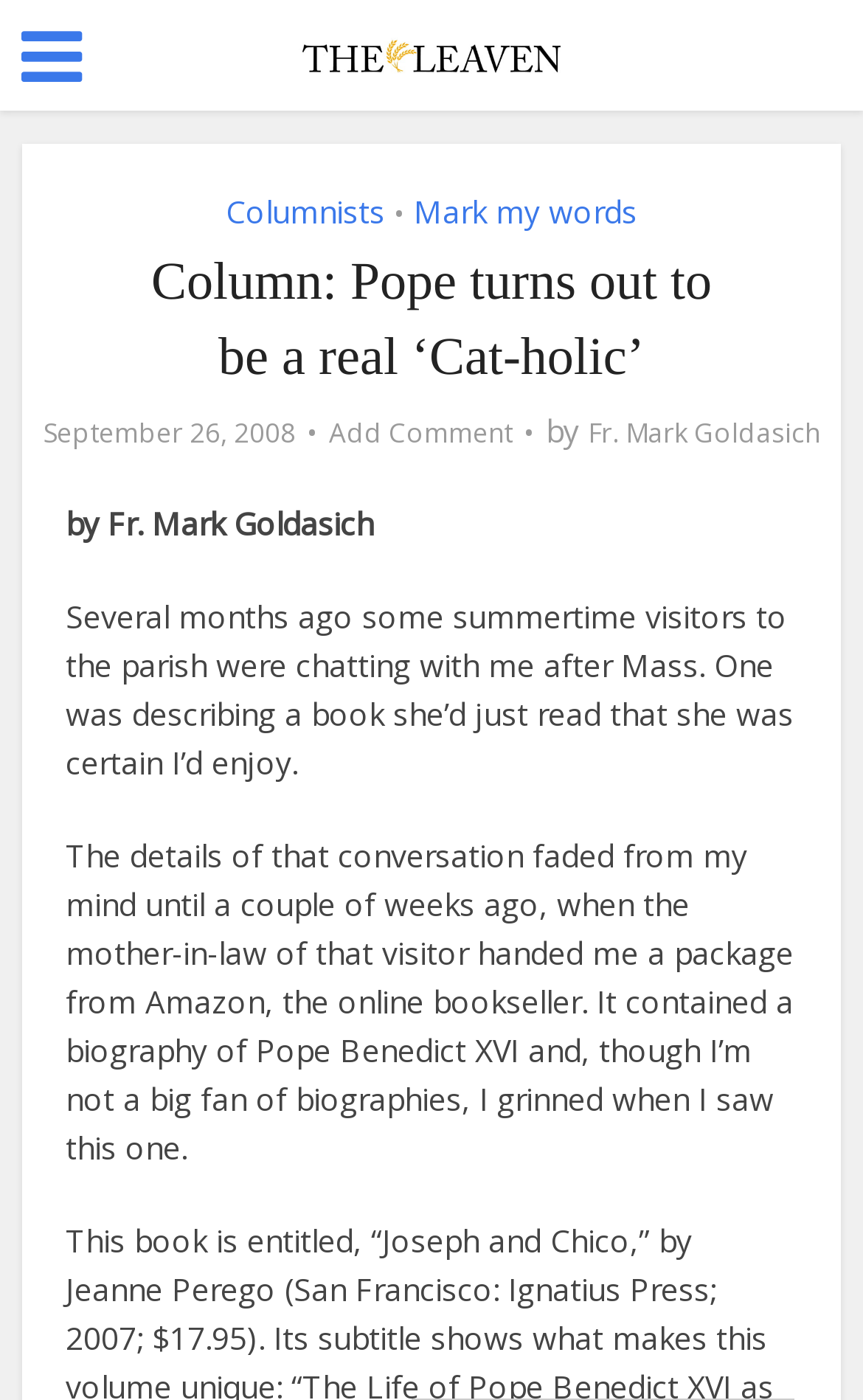What is the date of the column?
Provide a concise answer using a single word or phrase based on the image.

September 26, 2008